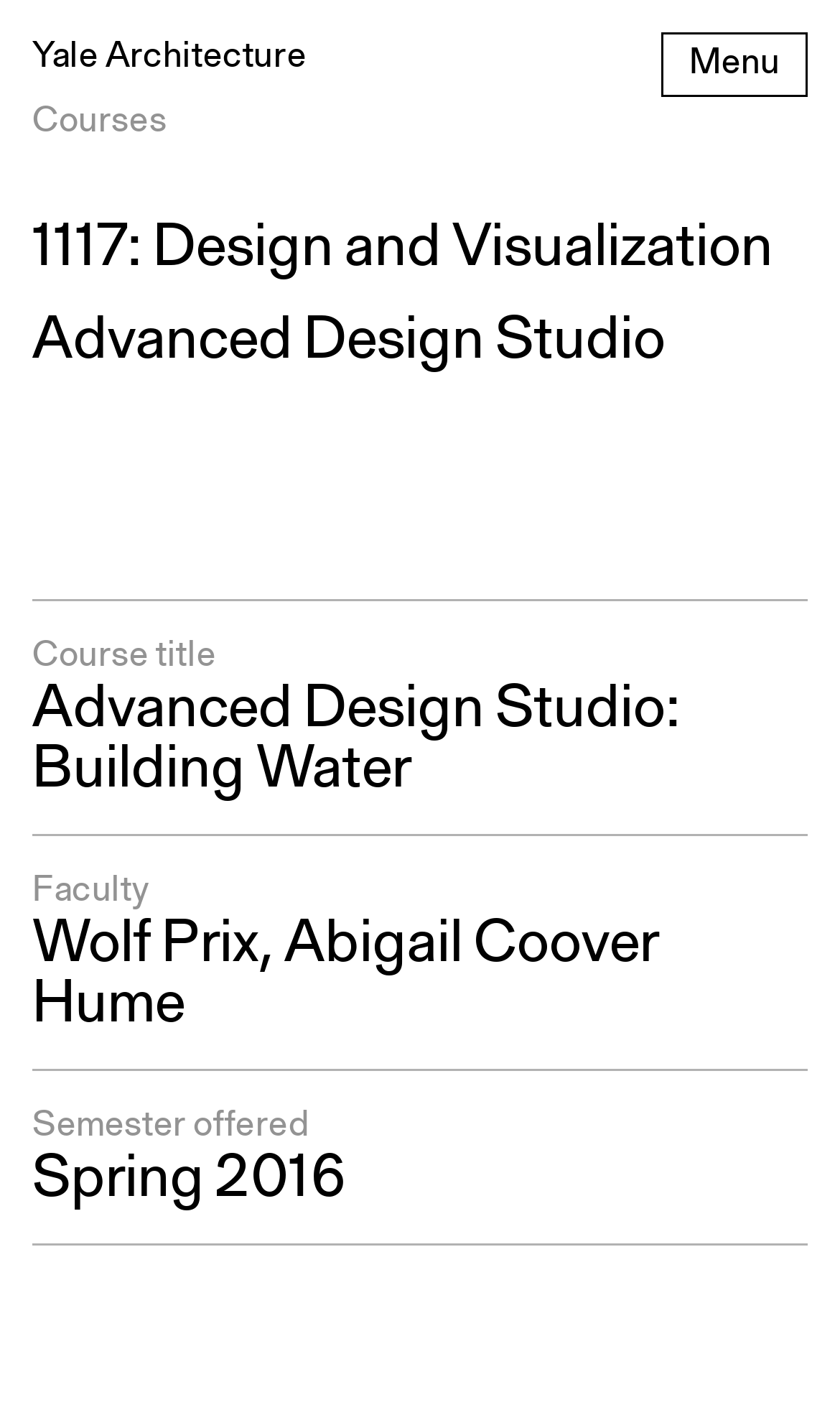Find the primary header on the webpage and provide its text.

Advanced Design Studio